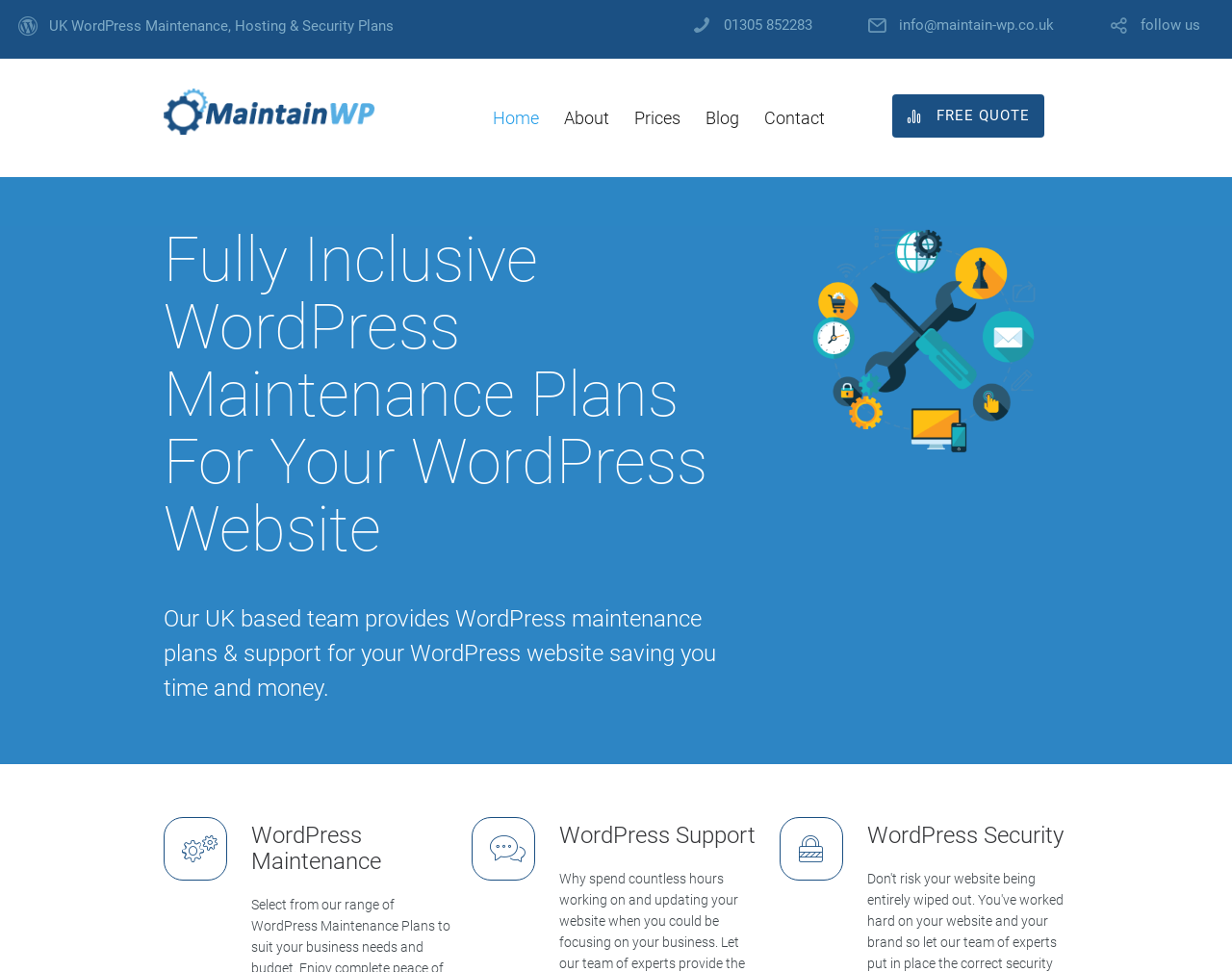How many main navigation links are there?
Please answer the question with a detailed response using the information from the screenshot.

I counted the main navigation links by looking at the links in the top section of the webpage, which are 'Home', 'About', 'Prices', 'Blog', and 'Contact'. There are 5 links in total.